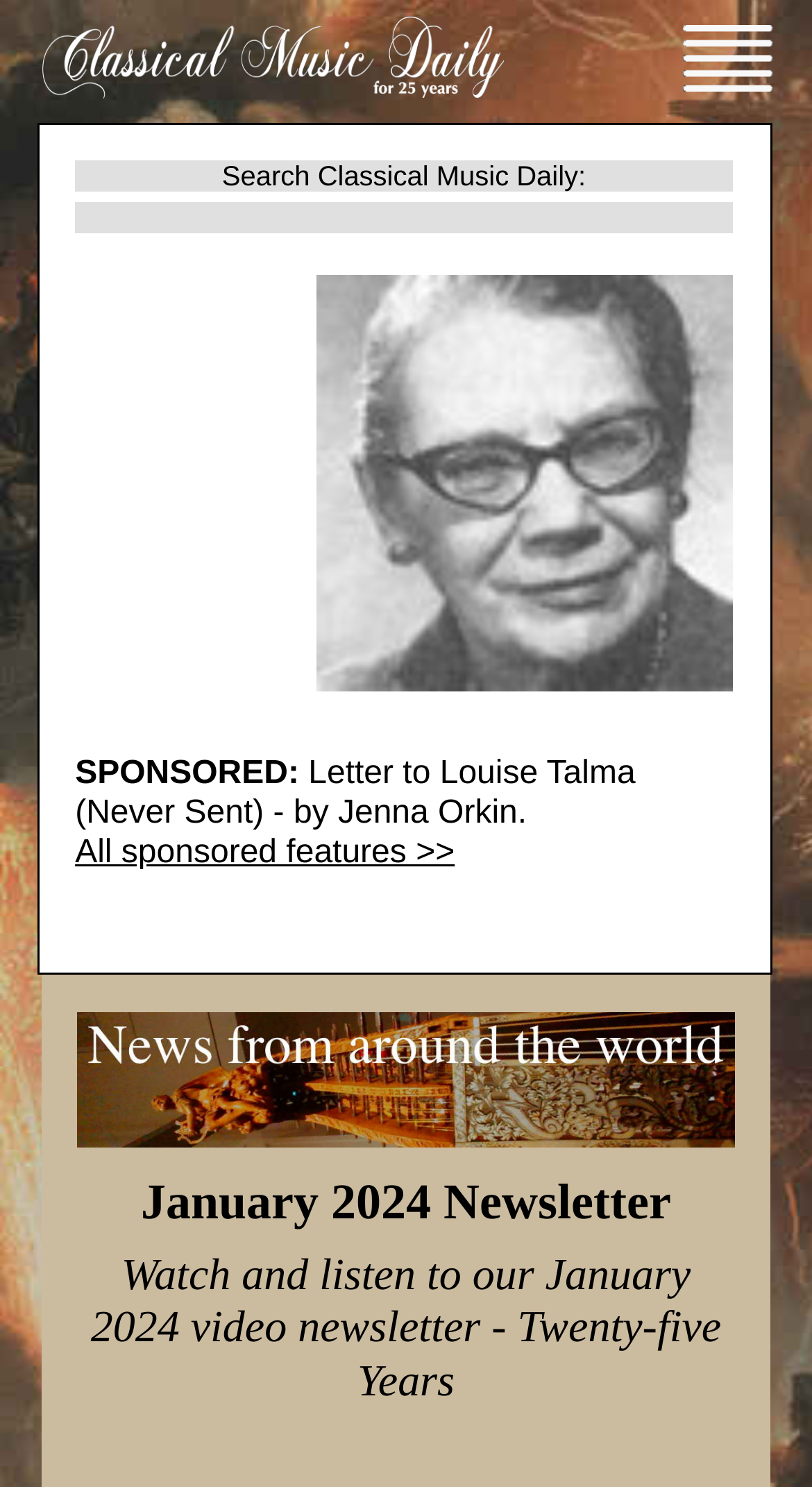Determine the bounding box coordinates of the UI element described by: "All sponsored features >>".

[0.092, 0.562, 0.56, 0.586]